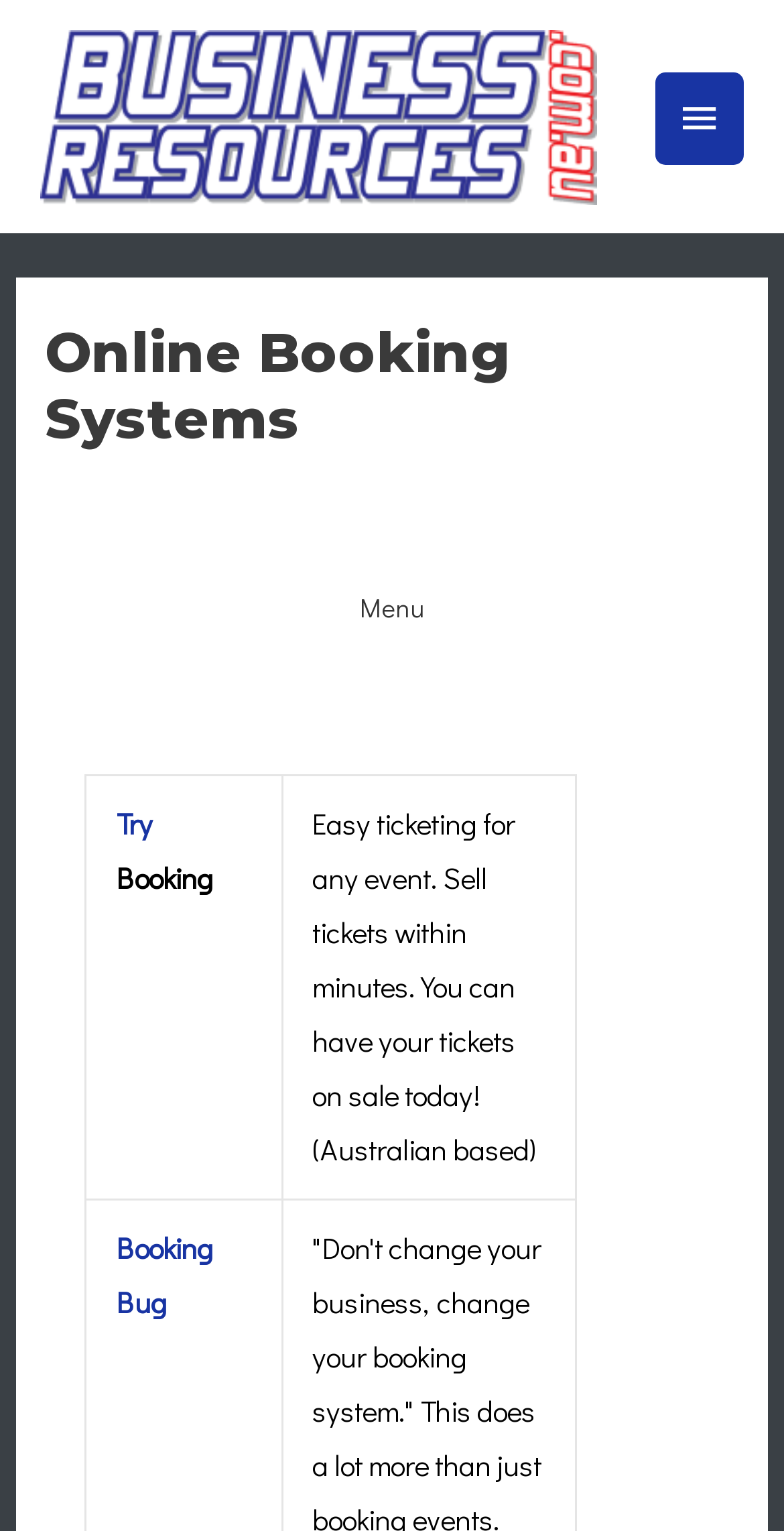What is the logo of the business?
Using the information presented in the image, please offer a detailed response to the question.

The logo of the business can be found at the top left corner of the webpage, which is an image with the text 'Business Resources Logo'.